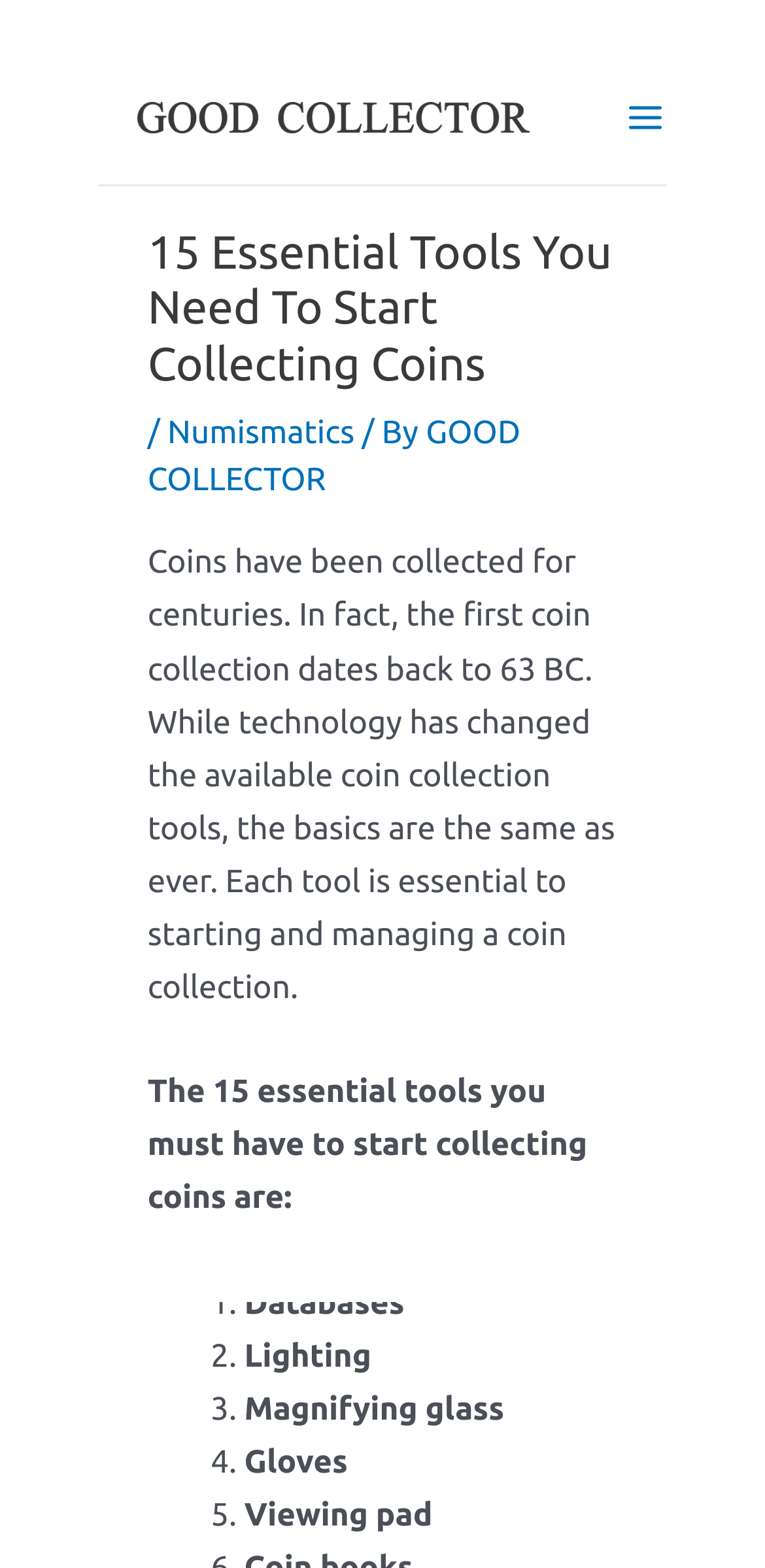Locate the bounding box of the UI element described in the following text: "Numismatics".

[0.219, 0.266, 0.463, 0.288]